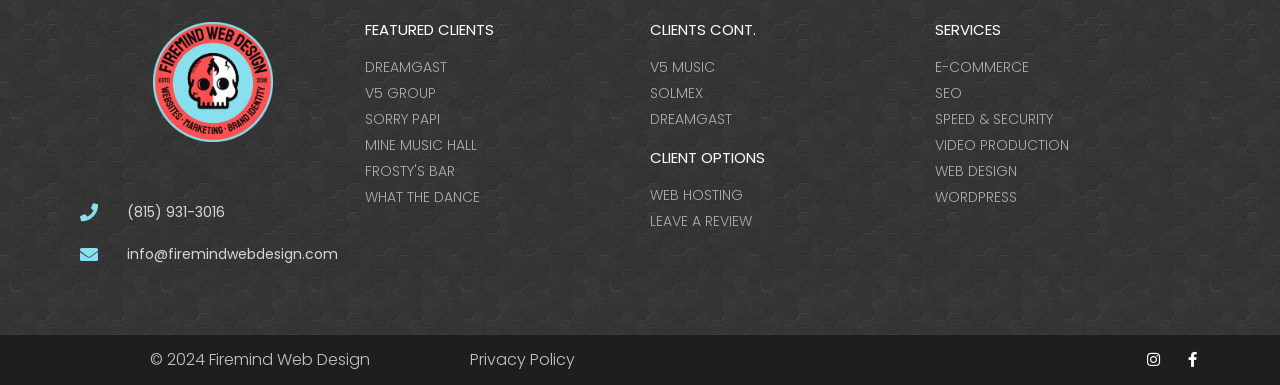Please provide a one-word or short phrase answer to the question:
What is the first featured client on the webpage?

DREAMGAST